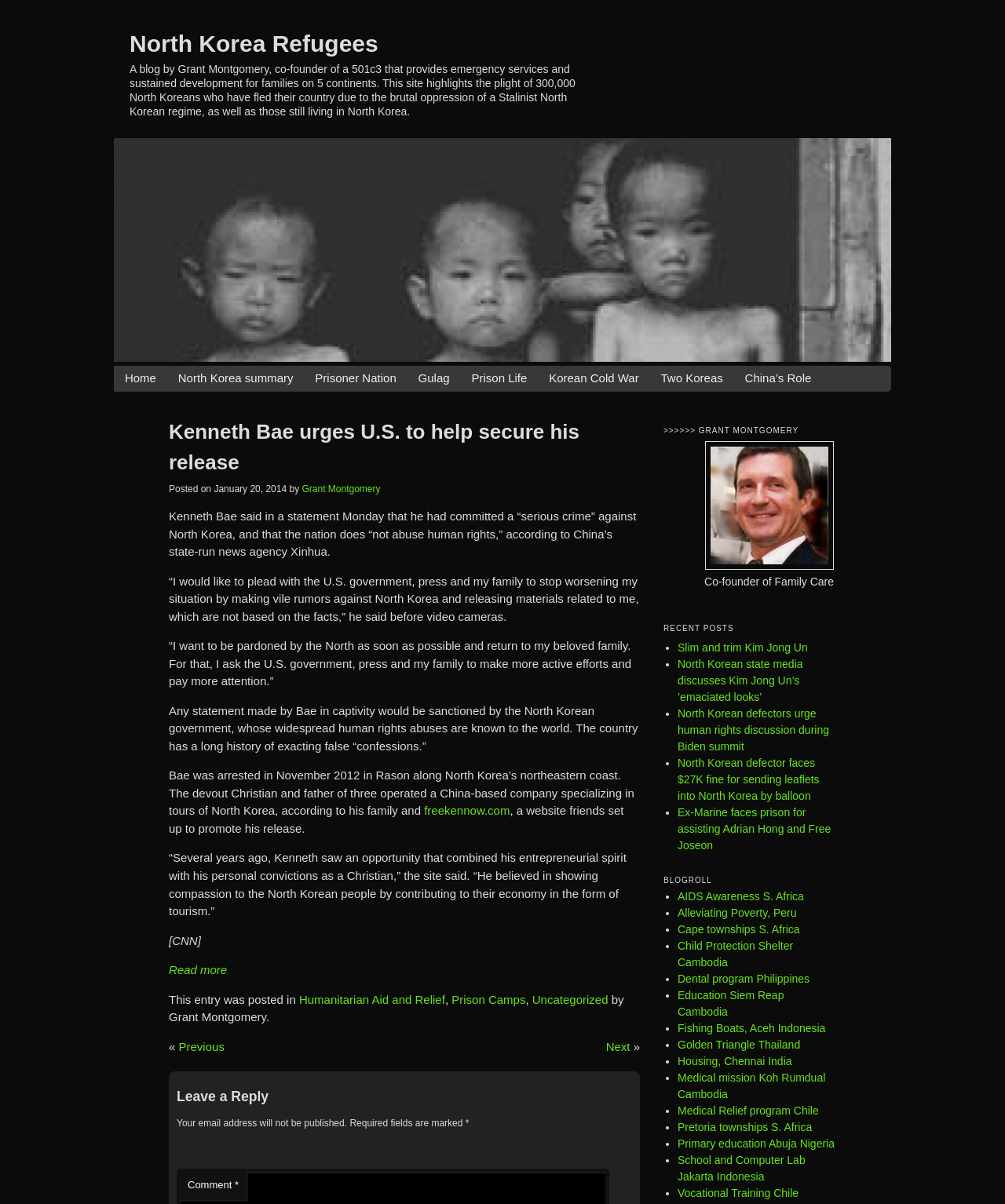What is the name of the blog author?
Based on the image, provide a one-word or brief-phrase response.

Grant Montgomery